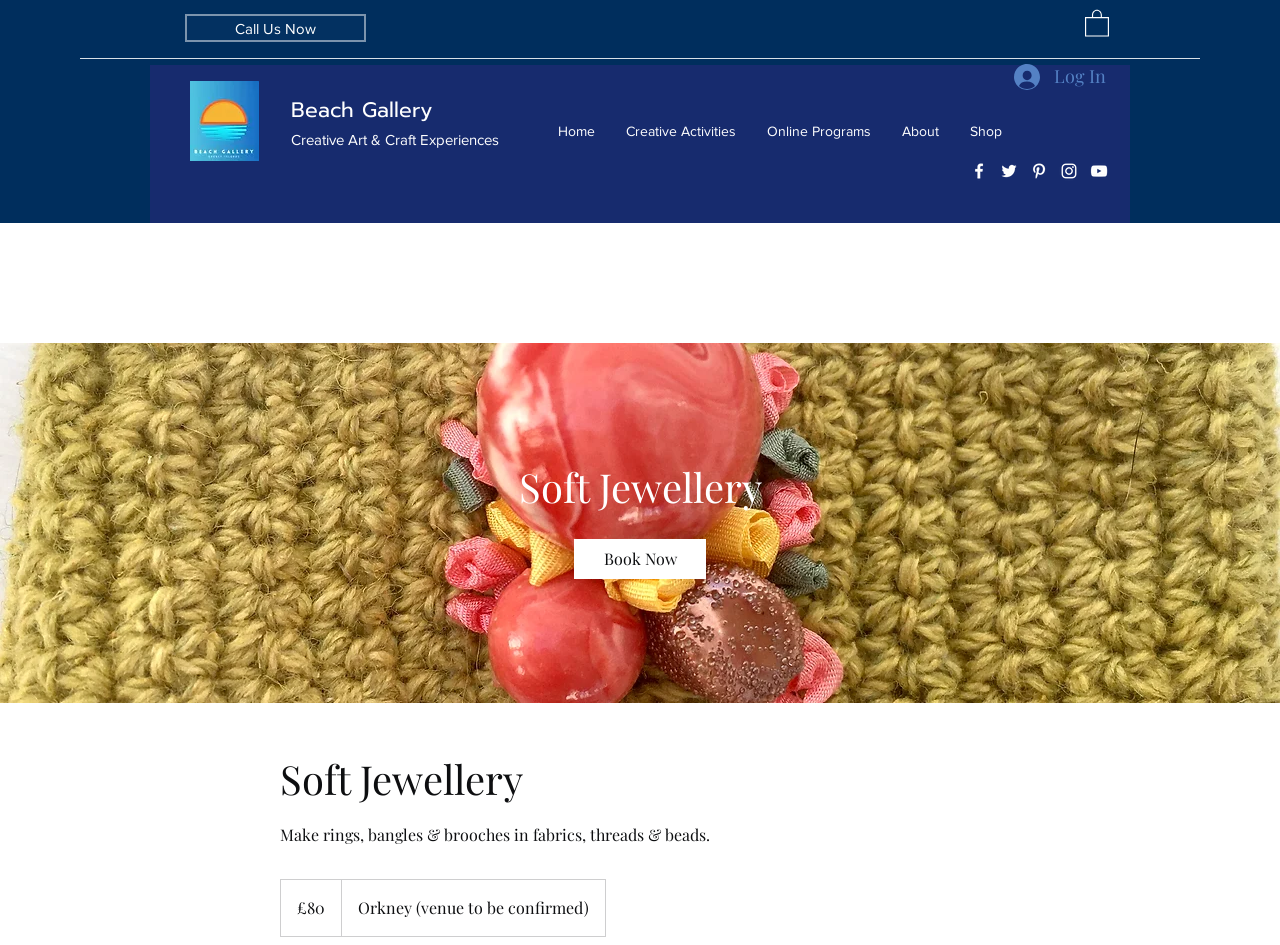Determine the bounding box coordinates for the clickable element to execute this instruction: "Click the 'Home' link". Provide the coordinates as four float numbers between 0 and 1, i.e., [left, top, right, bottom].

None